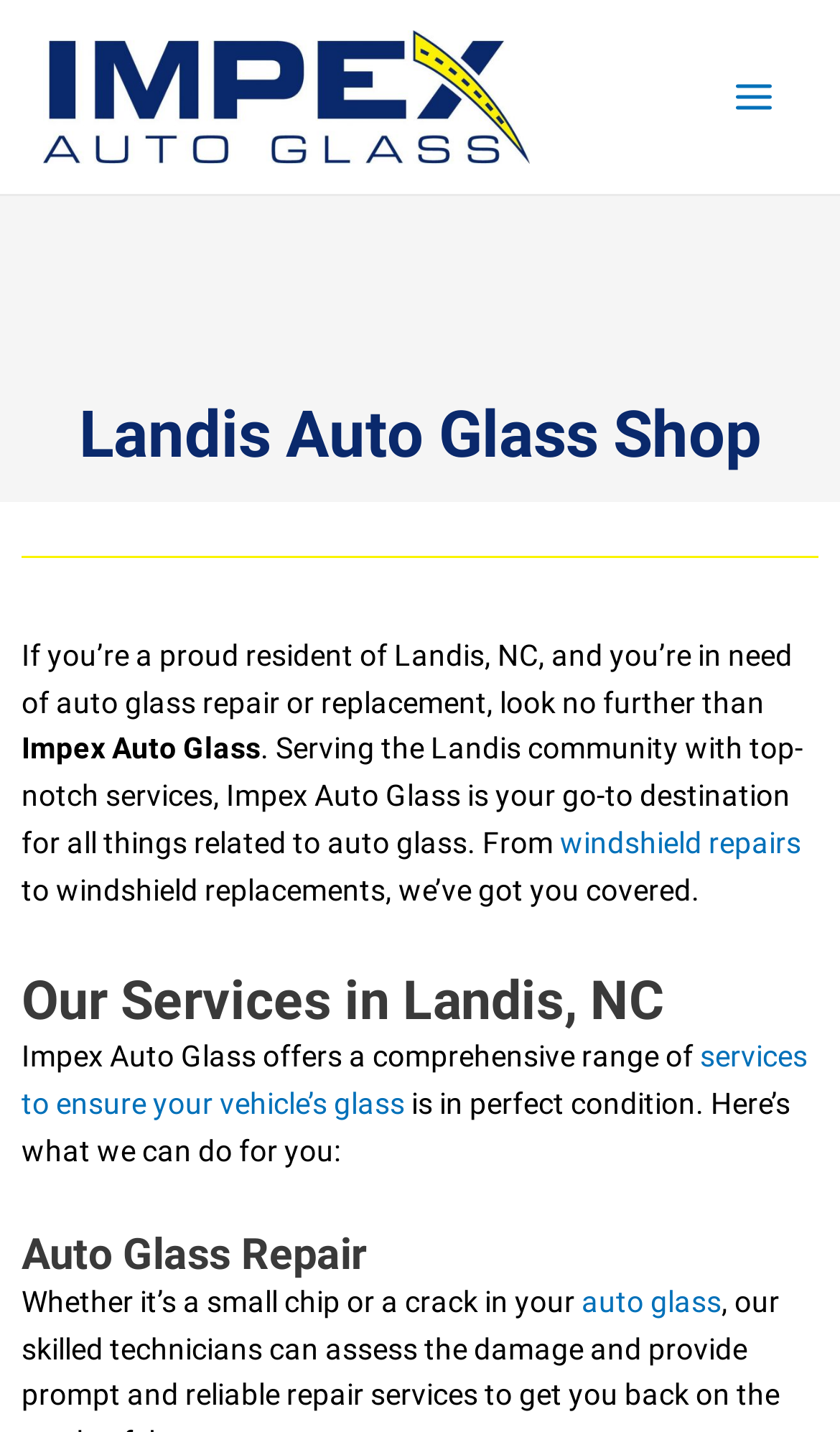Is the webpage about a local business?
Answer with a single word or phrase, using the screenshot for reference.

Yes